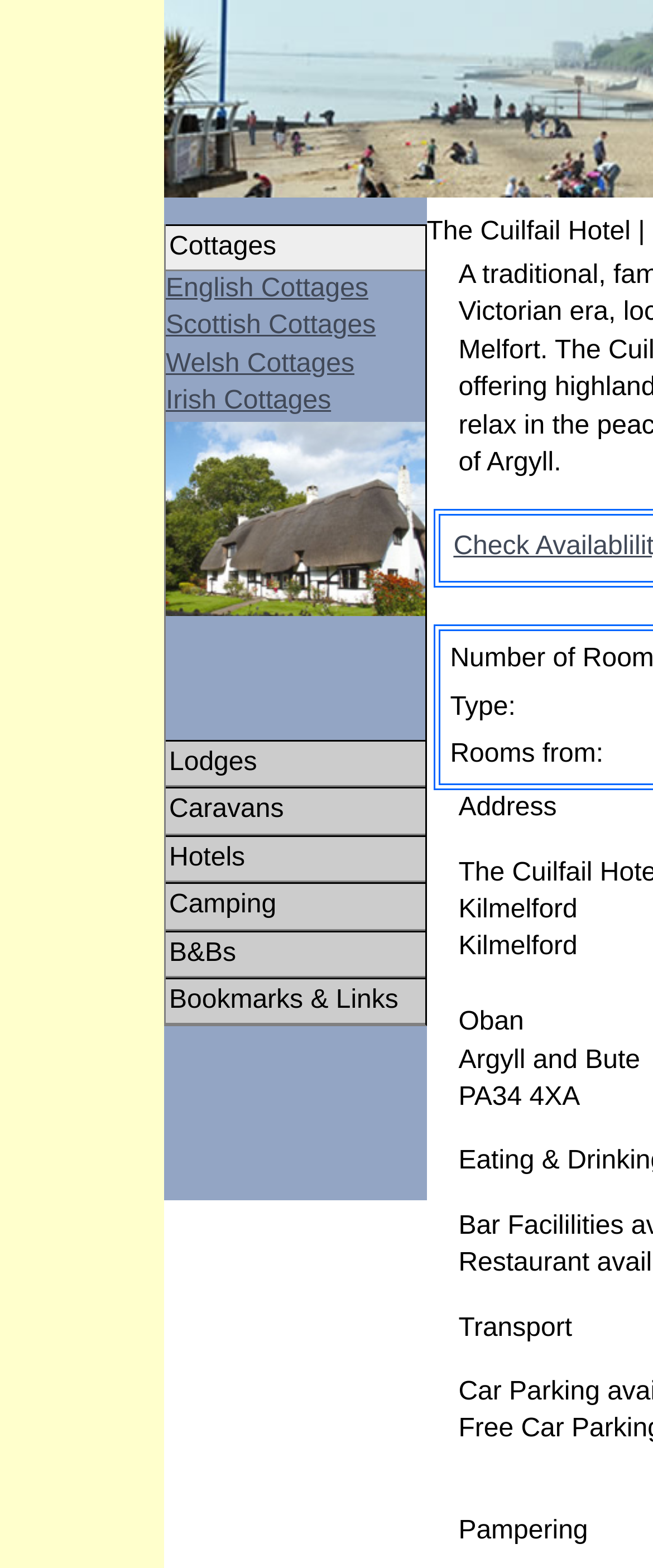Produce an extensive caption that describes everything on the webpage.

The webpage is about The Cuilfail Hotel, a 12-room hotel located in Oban, Argyll and Bute. At the top, there is a long horizontal list of links and images categorized by accommodation types, including cottages, lodges, caravans, hotels, camping, and B&Bs, each with English, Scottish, Welsh, and Irish options. 

Below this list, there is a section with a table containing two rows. The first row has a link to search for and compare flights to airports near the hotel, and the second row has a link to book ferry travel.

On the right side of the page, there is a vertical section displaying the hotel's address, including Kilmelford, Oban, Argyll and Bute, and the postcode PA34 4XA. Below the address, there are two more sections labeled "Transport" and "Pampering", but they do not contain any additional information.